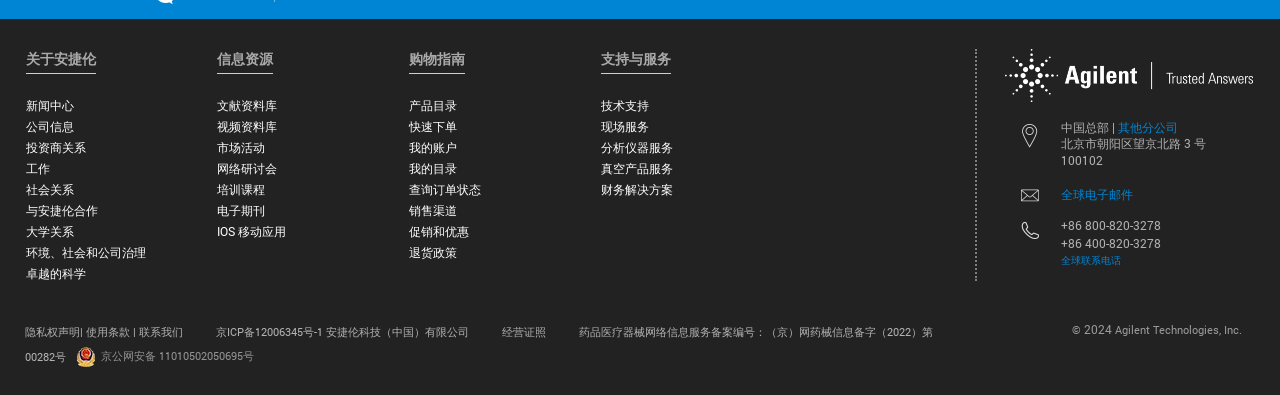Identify the bounding box coordinates of the clickable region required to complete the instruction: "Check '我的账户'". The coordinates should be given as four float numbers within the range of 0 and 1, i.e., [left, top, right, bottom].

[0.32, 0.355, 0.357, 0.393]